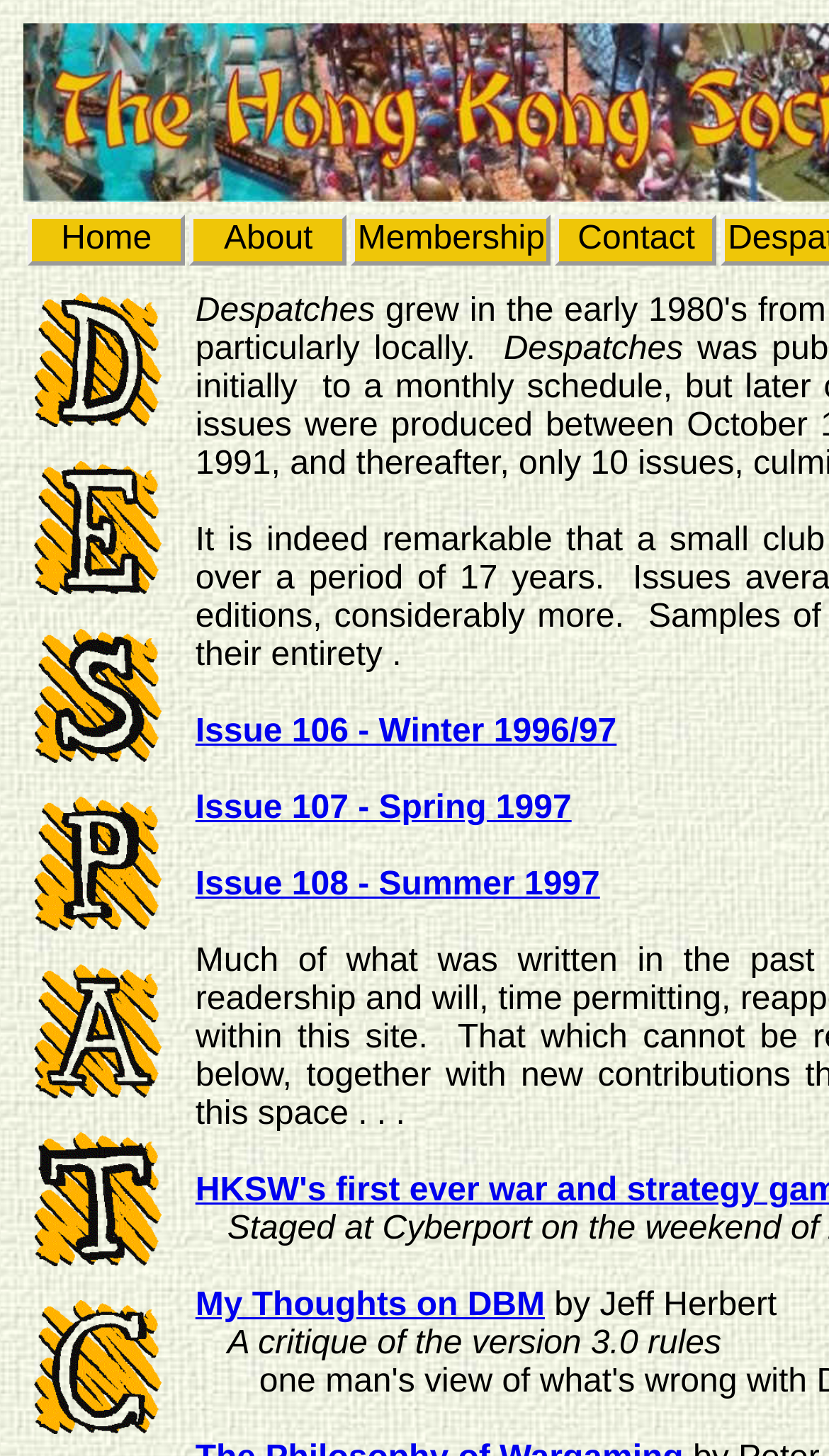Respond with a single word or phrase to the following question: Who wrote 'My Thoughts on DBM'?

Jeff Herbert